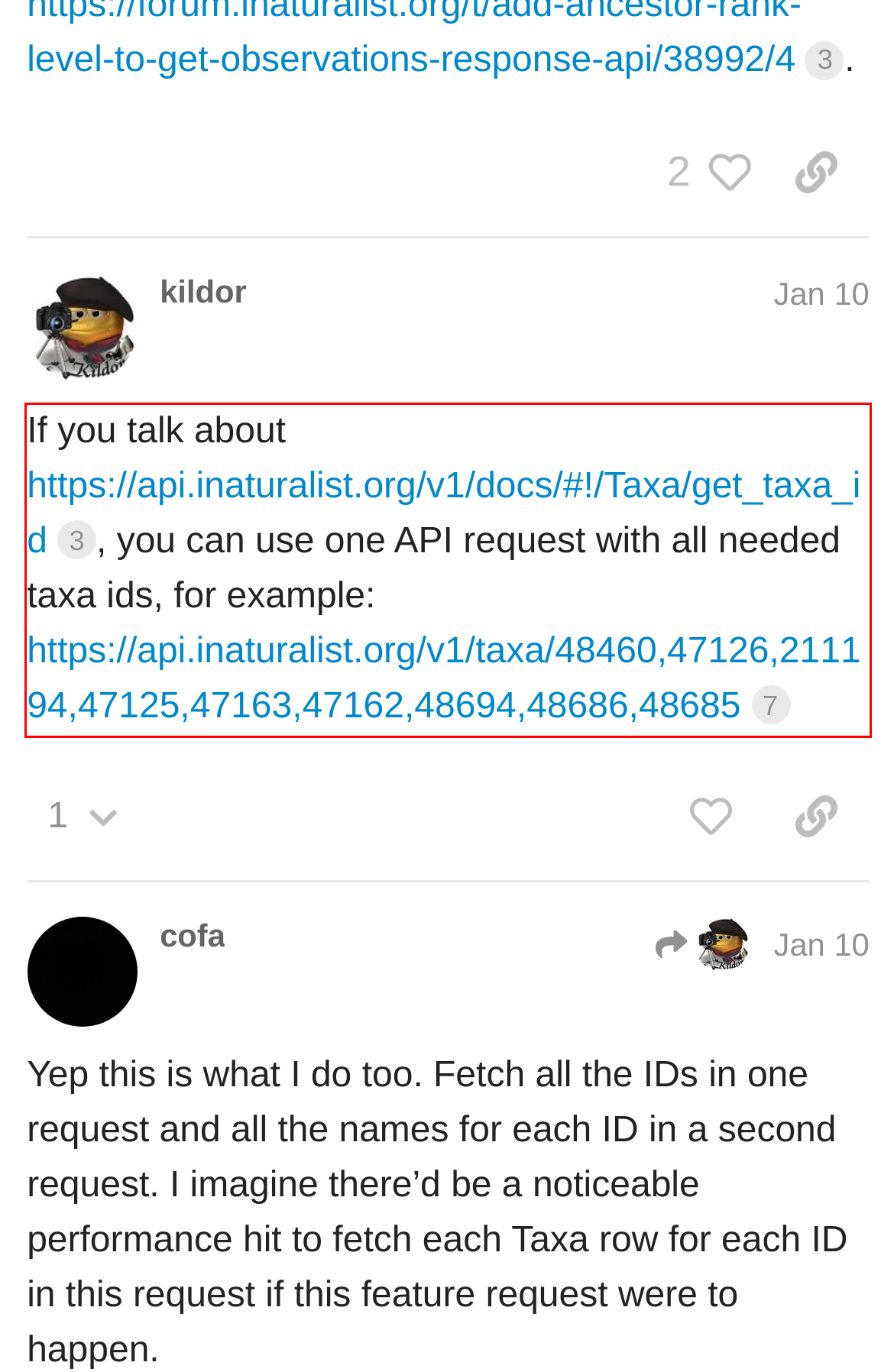Given a screenshot of a webpage with a red bounding box, extract the text content from the UI element inside the red bounding box.

If you talk about https://api.inaturalist.org/v1/docs/#!/Taxa/get_taxa_id 3, you can use one API request with all needed taxa ids, for example: https://api.inaturalist.org/v1/taxa/48460,47126,211194,47125,47163,47162,48694,48686,48685 7